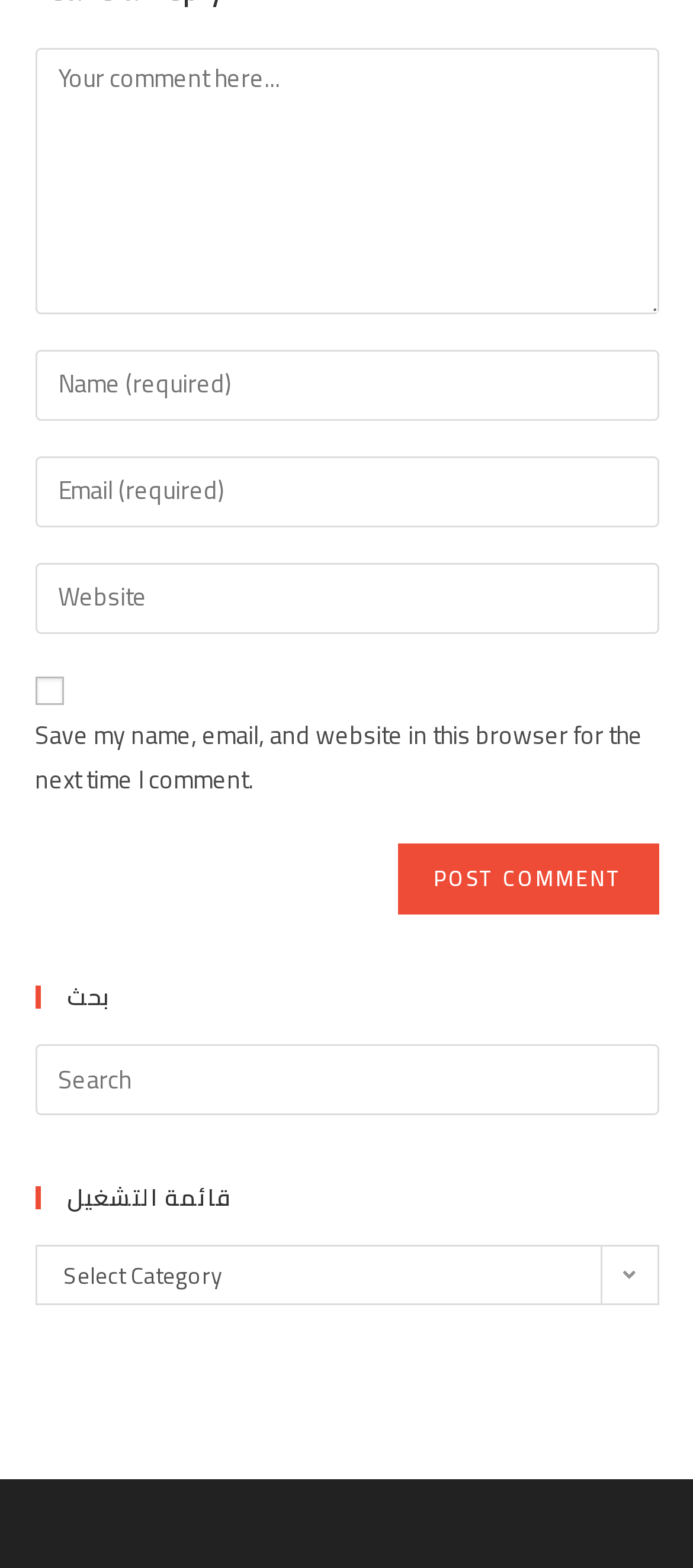Identify the bounding box coordinates of the specific part of the webpage to click to complete this instruction: "Enter a comment".

[0.05, 0.03, 0.95, 0.2]